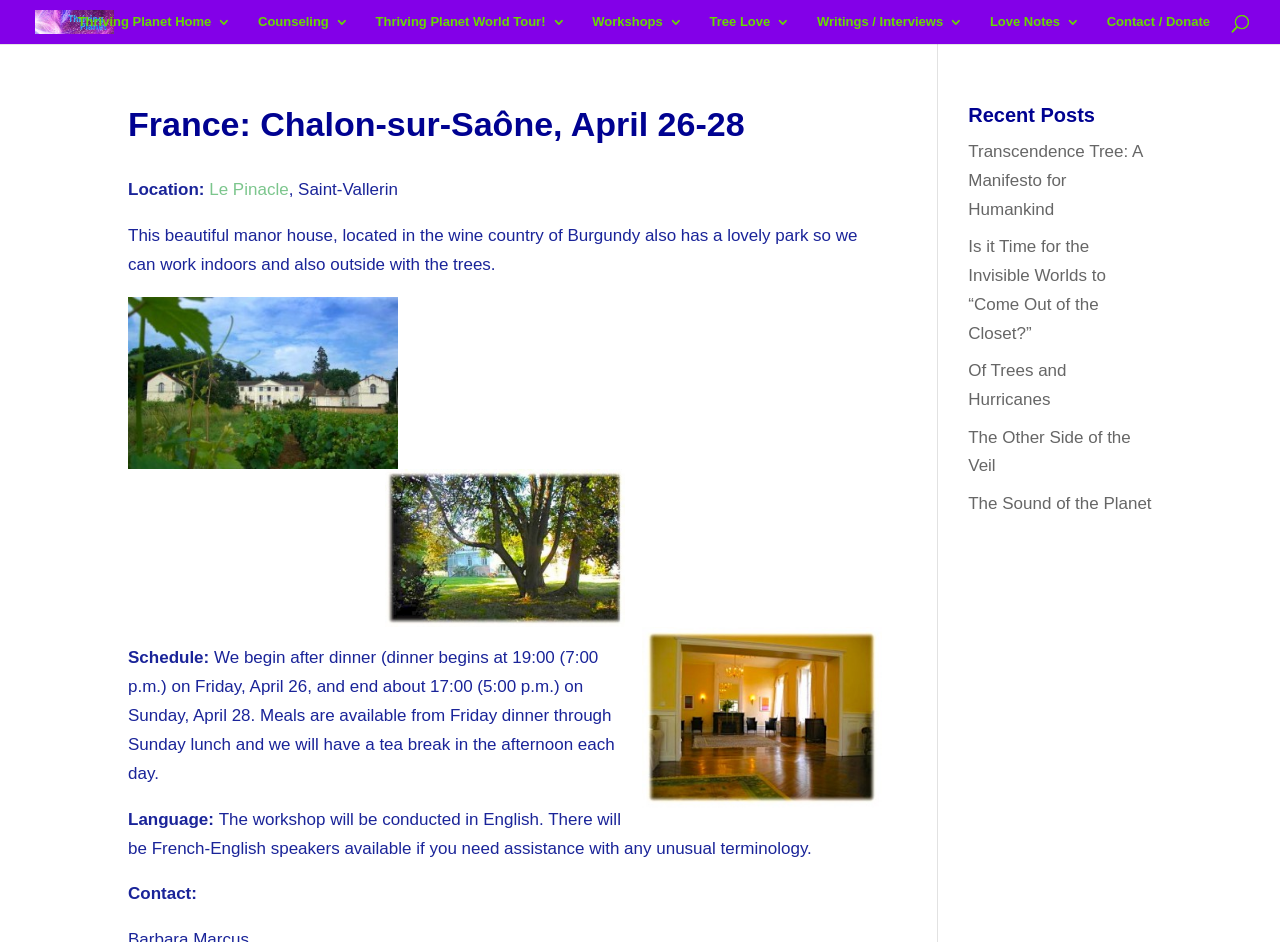Identify the bounding box coordinates for the UI element that matches this description: "Thriving Planet World Tour!".

[0.293, 0.016, 0.442, 0.047]